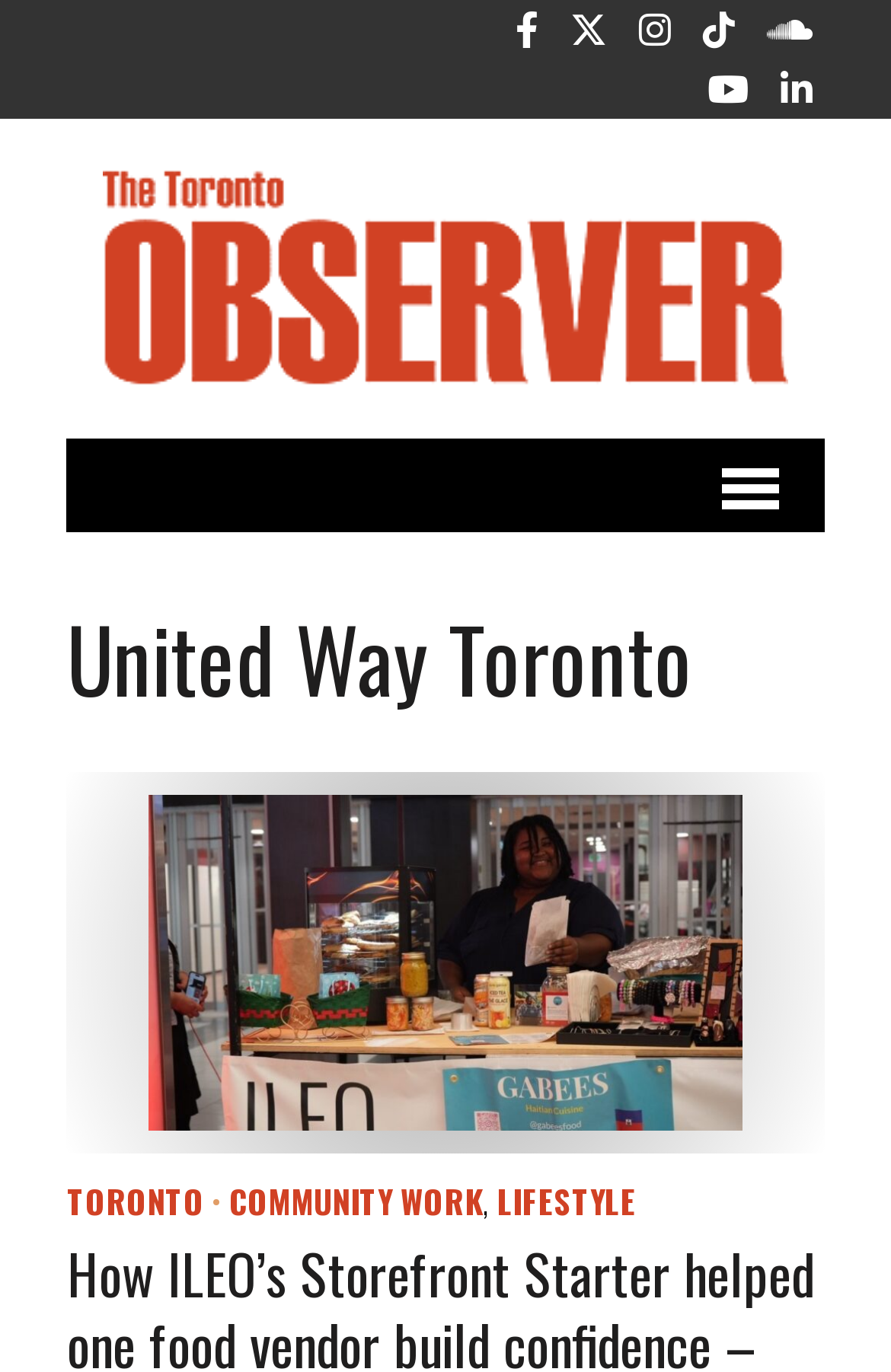Generate a thorough description of the webpage.

The webpage is about the United Way Toronto Archives, with a focus on The Toronto Observer. At the top, there are social media links to Facebook, Twitter, Instagram, TikTok, SoundCloud, YouTube, and LinkedIn, aligned horizontally and taking up the entire width of the page. 

Below the social media links, there is a prominent link to "The Toronto Observer" with an accompanying image on its right side. 

Further down, there is a heading that reads "United Way Toronto". 

Below the heading, there is a section that appears to be a featured article or story. It contains an image of a woman standing behind a table, with a link to the image and a descriptive text "A woman stands behind a table." Above the image, there are three links: "TORONTO", "COMMUNITY WORK", and "LIFESTYLE", separated by commas.